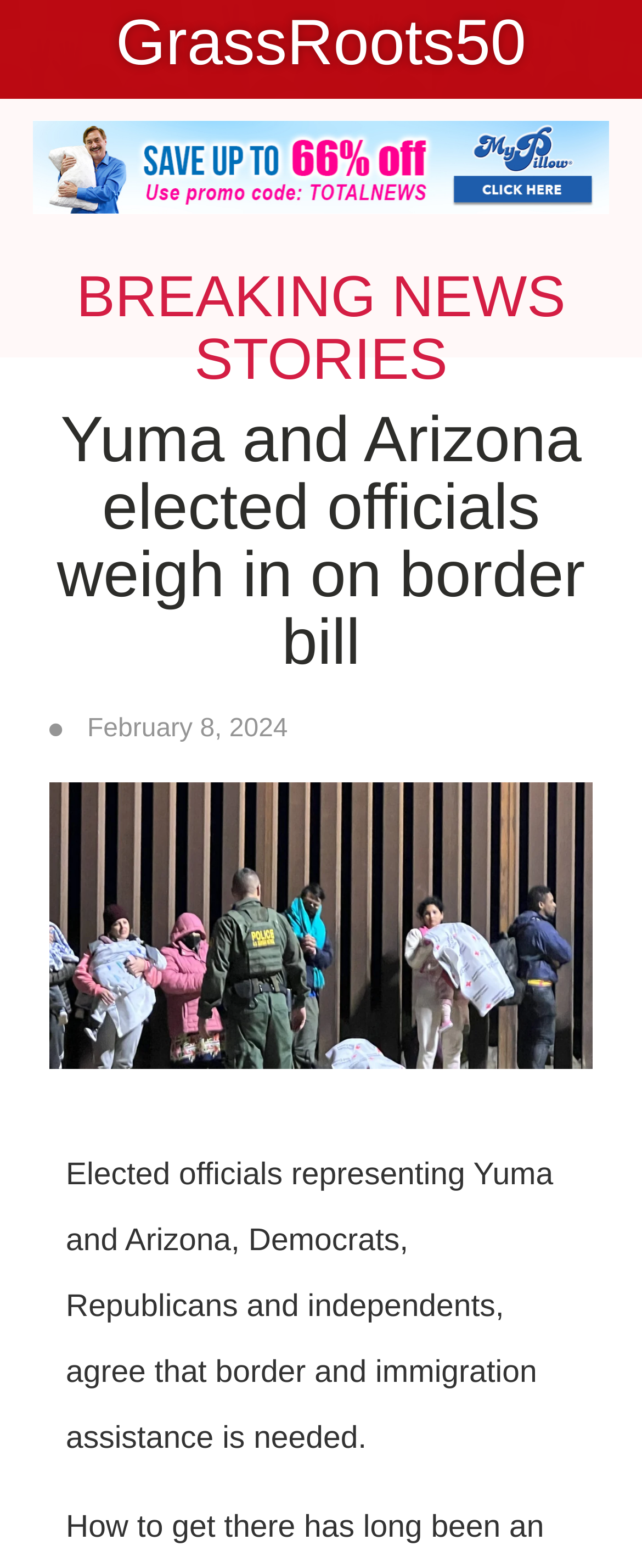Offer a meticulous caption that includes all visible features of the webpage.

The webpage appears to be a news article page, with a focus on a specific news story. At the top of the page, there is a link to "GrassRoots50" located near the top left corner. Below this link, there is a large image that spans almost the entire width of the page, taking up about a quarter of the page's height.

Above the image, there are two headings. The first heading, "BREAKING NEWS STORIES", is located near the top left corner of the page. The second heading, "Yuma and Arizona elected officials weigh in on border bill", is positioned below the first heading and is slightly indented to the right.

To the right of the second heading, there is a link to a specific date, "February 8, 2024", which is accompanied by a time element. Below the headings and the date link, there is a block of text that summarizes the news article. The text states that elected officials from Yuma and Arizona, including Democrats, Republicans, and independents, agree that border and immigration assistance is needed.

Overall, the webpage appears to be a news article page with a clear structure, featuring a prominent image, headings, and a summary of the news story.